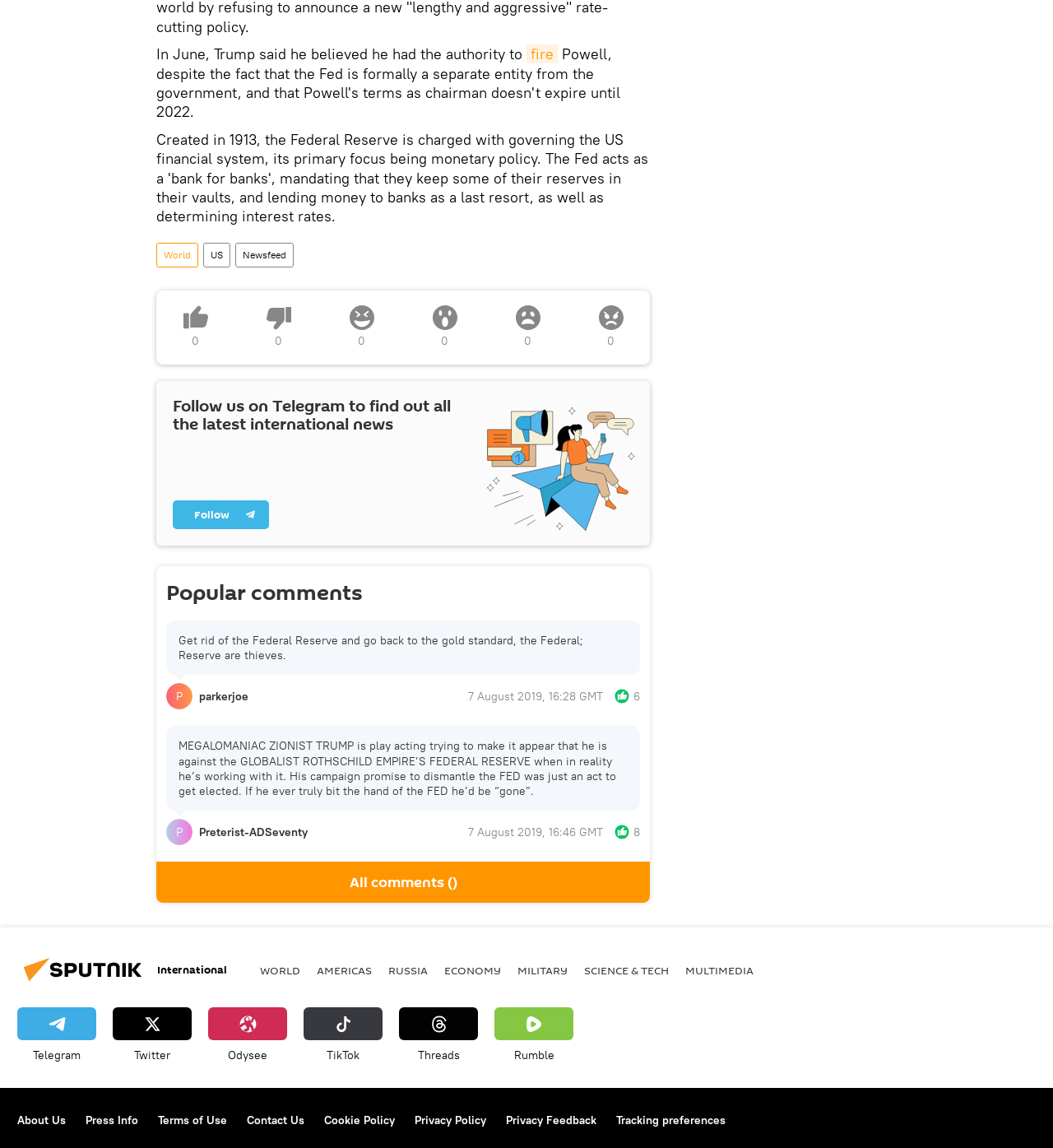Show me the bounding box coordinates of the clickable region to achieve the task as per the instruction: "Go to the WORLD section".

[0.247, 0.839, 0.285, 0.851]